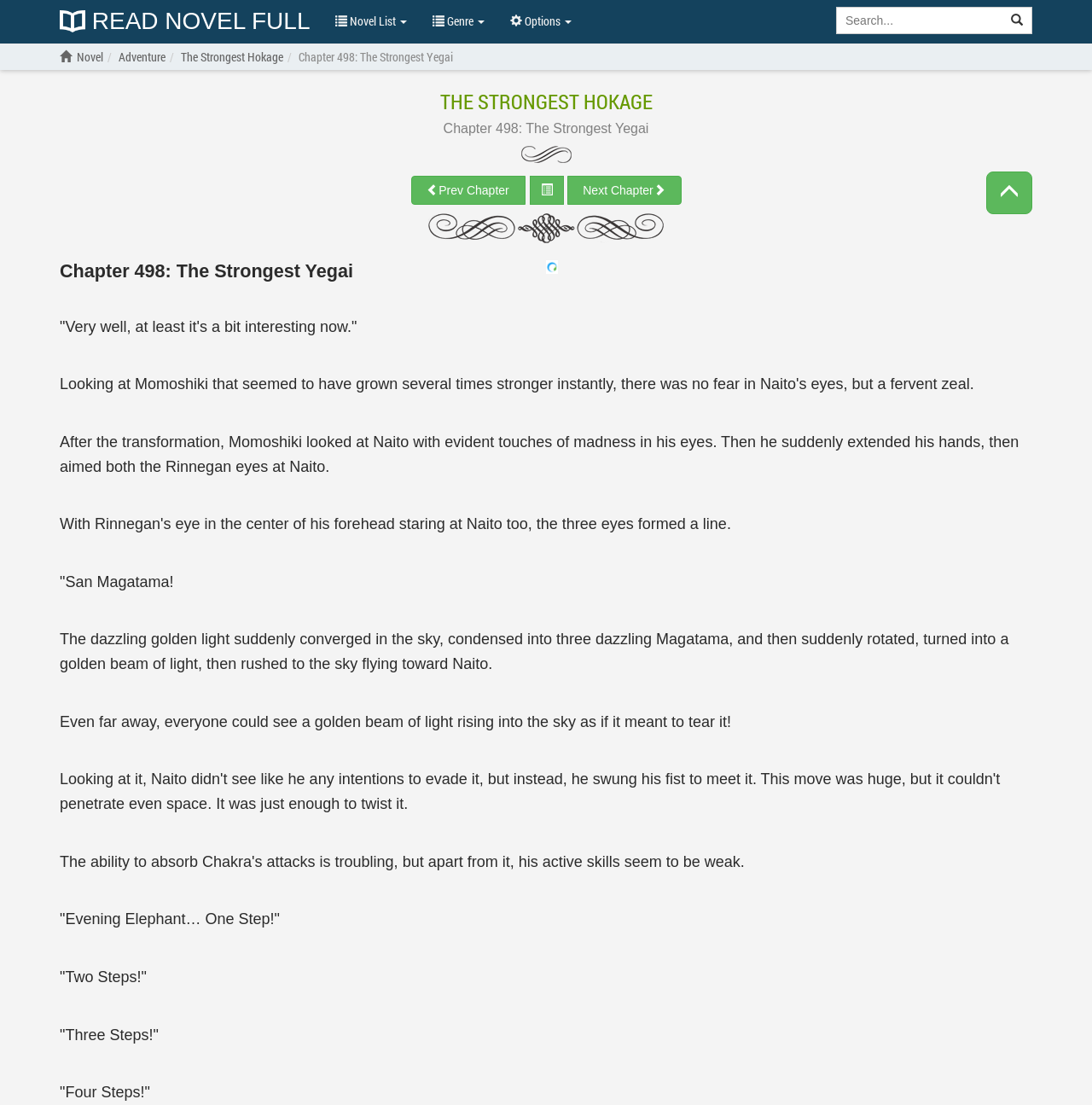Please indicate the bounding box coordinates of the element's region to be clicked to achieve the instruction: "Read previous chapter". Provide the coordinates as four float numbers between 0 and 1, i.e., [left, top, right, bottom].

[0.376, 0.159, 0.481, 0.185]